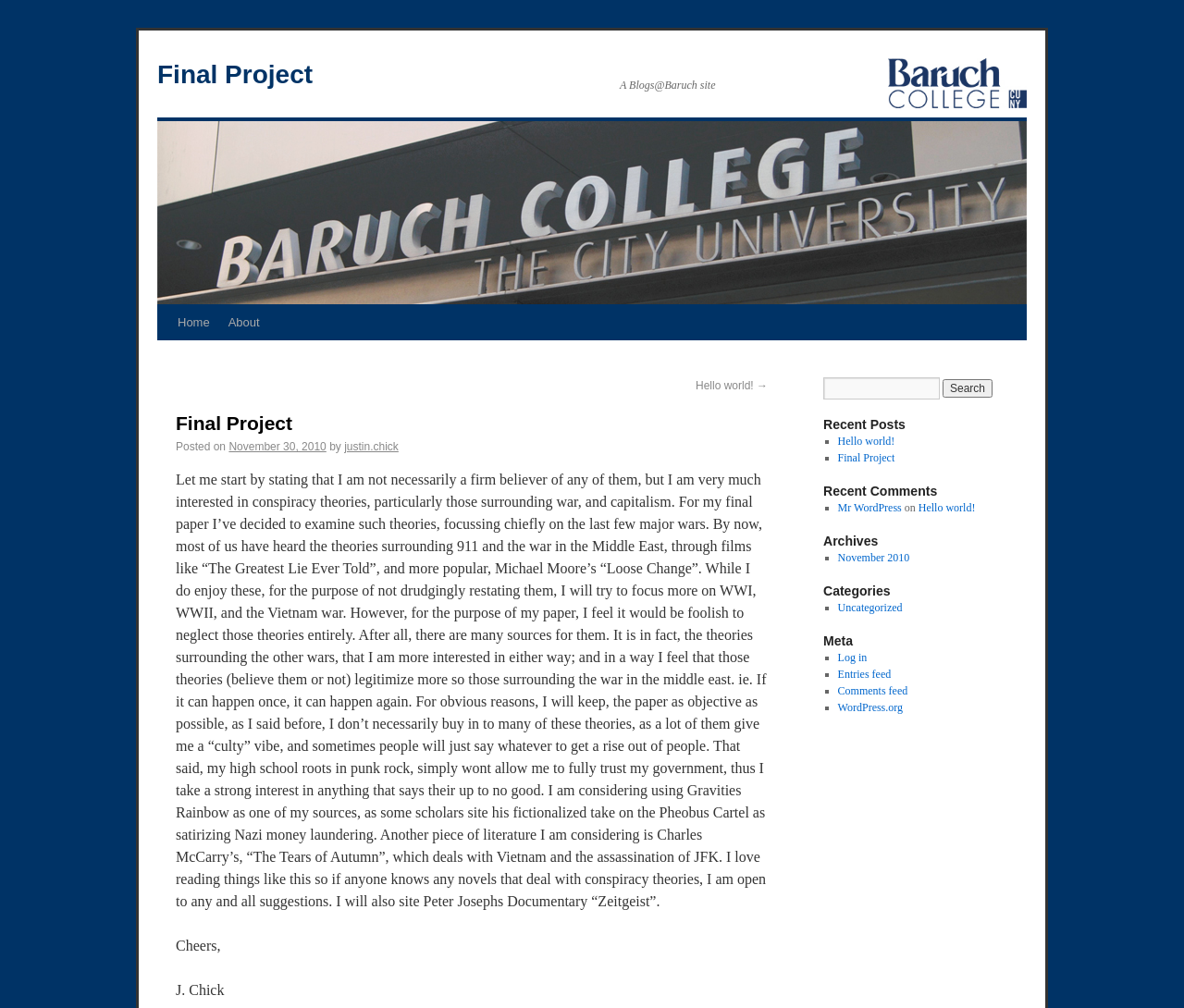Determine the bounding box coordinates of the clickable area required to perform the following instruction: "Search for something". The coordinates should be represented as four float numbers between 0 and 1: [left, top, right, bottom].

[0.695, 0.374, 0.794, 0.396]